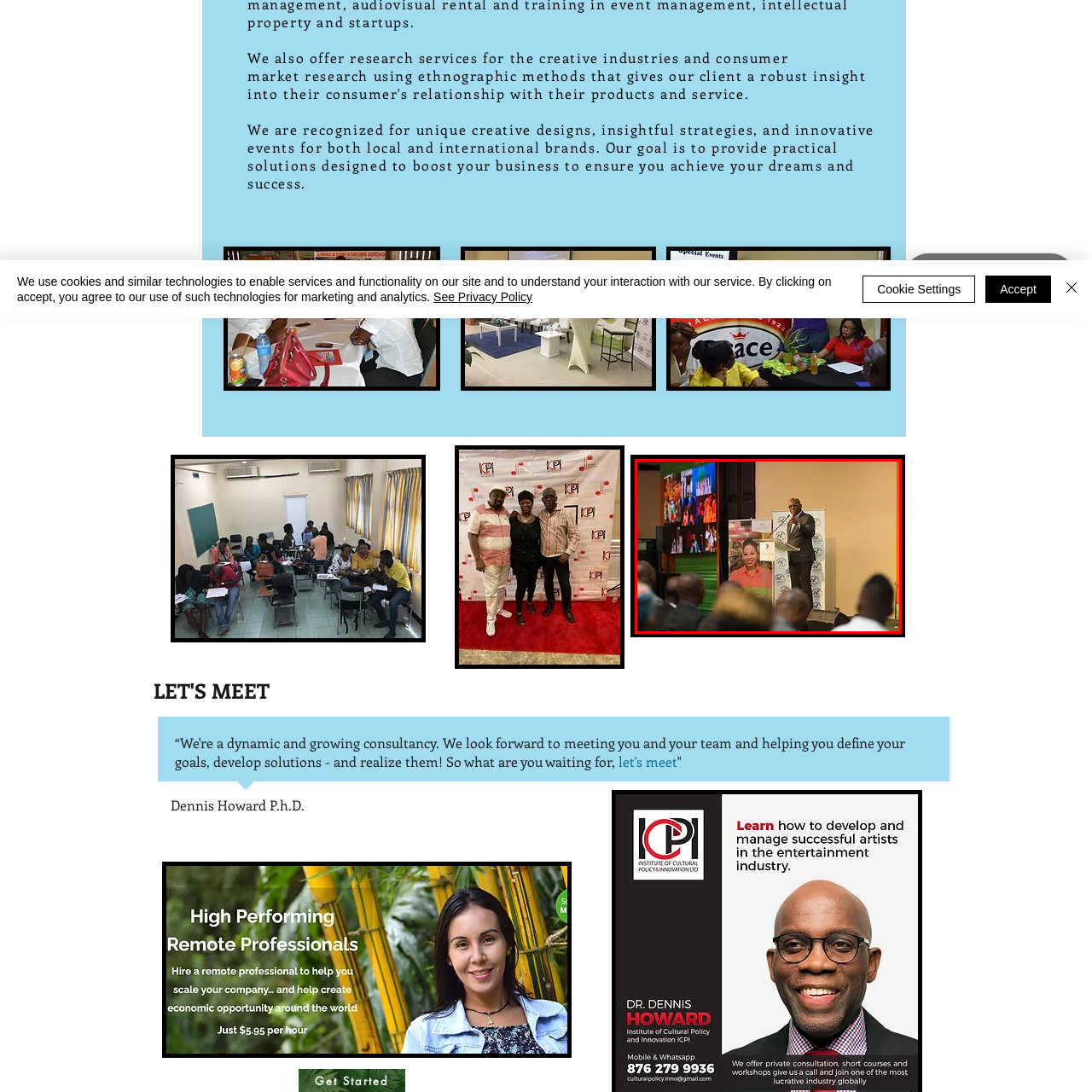Observe the content inside the red rectangle, What is the theme of the event? 
Give your answer in just one word or phrase.

empowerment and community involvement